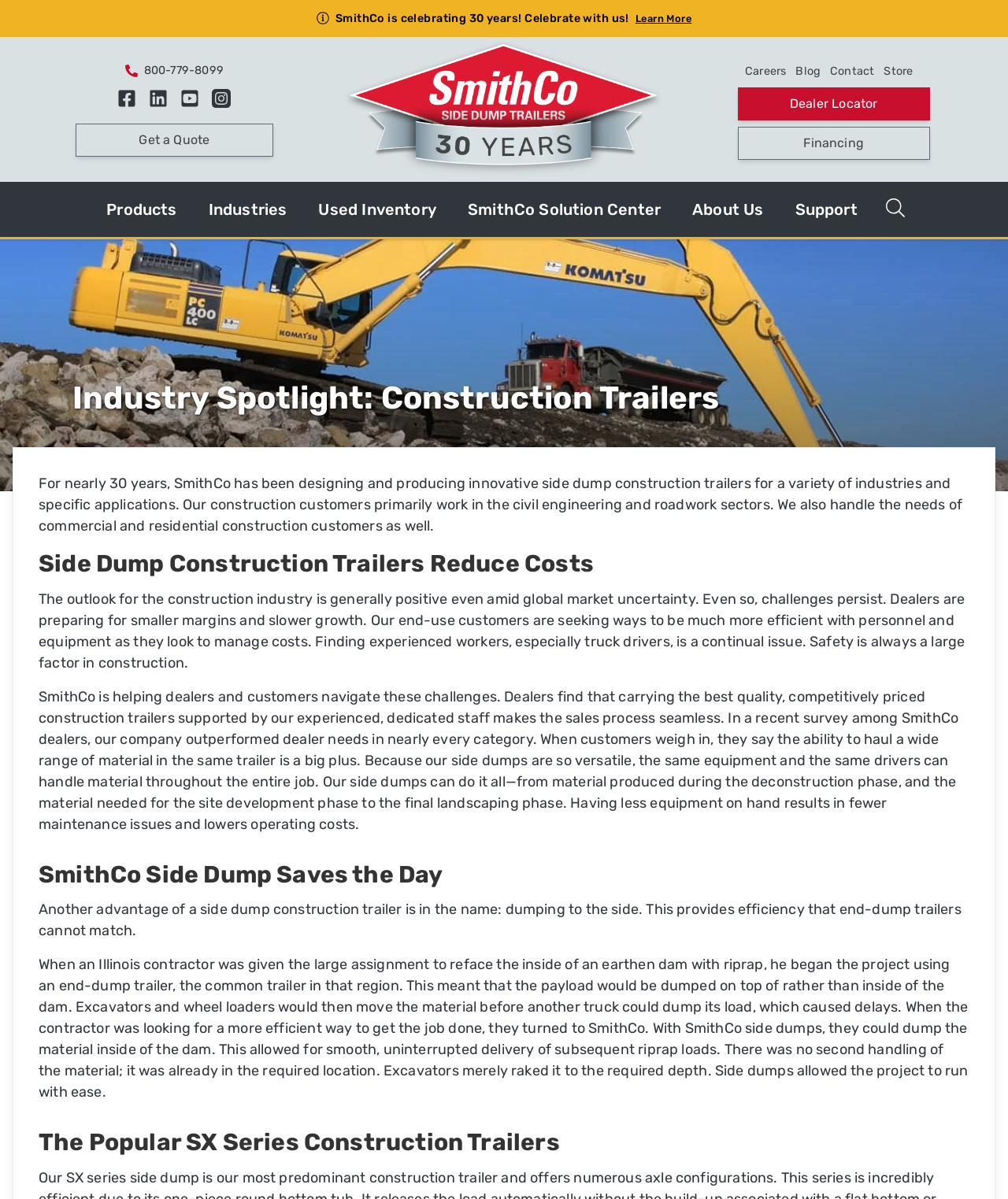What is SmithCo celebrating?
Provide a detailed answer to the question, using the image to inform your response.

The webpage has a banner that says 'SmithCo is celebrating 30 years! Celebrate with us!' which indicates that SmithCo is celebrating its 30th anniversary.